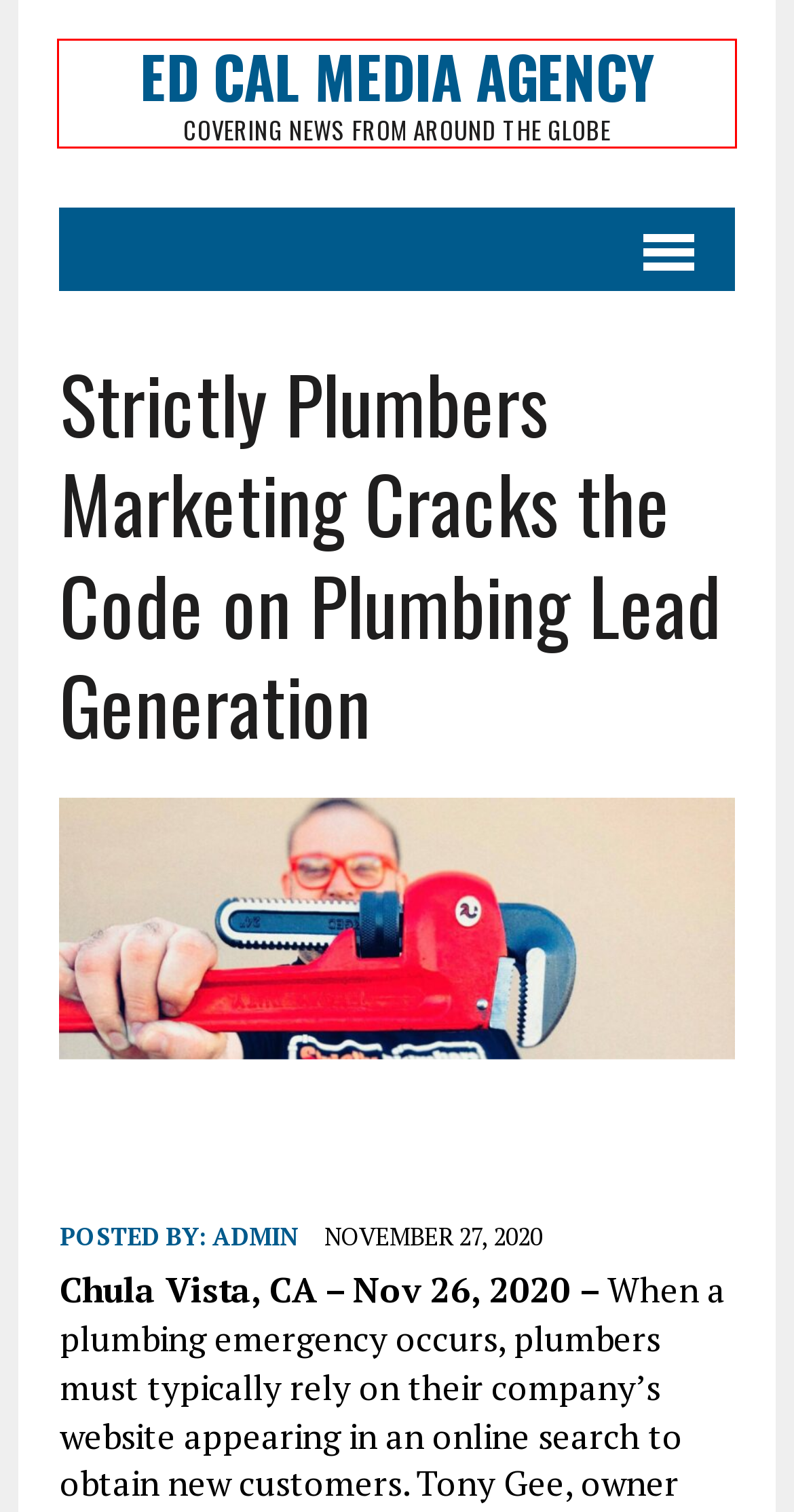With the provided screenshot showing a webpage and a red bounding box, determine which webpage description best fits the new page that appears after clicking the element inside the red box. Here are the options:
A. admin, Author at Ed Cal Media Agency
B. So Breezy Babe Lifestyle Magazine Debuts with Unprecedented Success - Ed Cal Media Agency
C. March 2022 - Ed Cal Media Agency
D. Introducing Landwolf (WOLF) – A True Fren in the World of Crypto - Ed Cal Media Agency
E. April 2024 - Ed Cal Media Agency
F. October 2021 - Ed Cal Media Agency
G. Ed Cal Media Agency - Covering News From Around The Globe
H. September 2018 - Ed Cal Media Agency

G